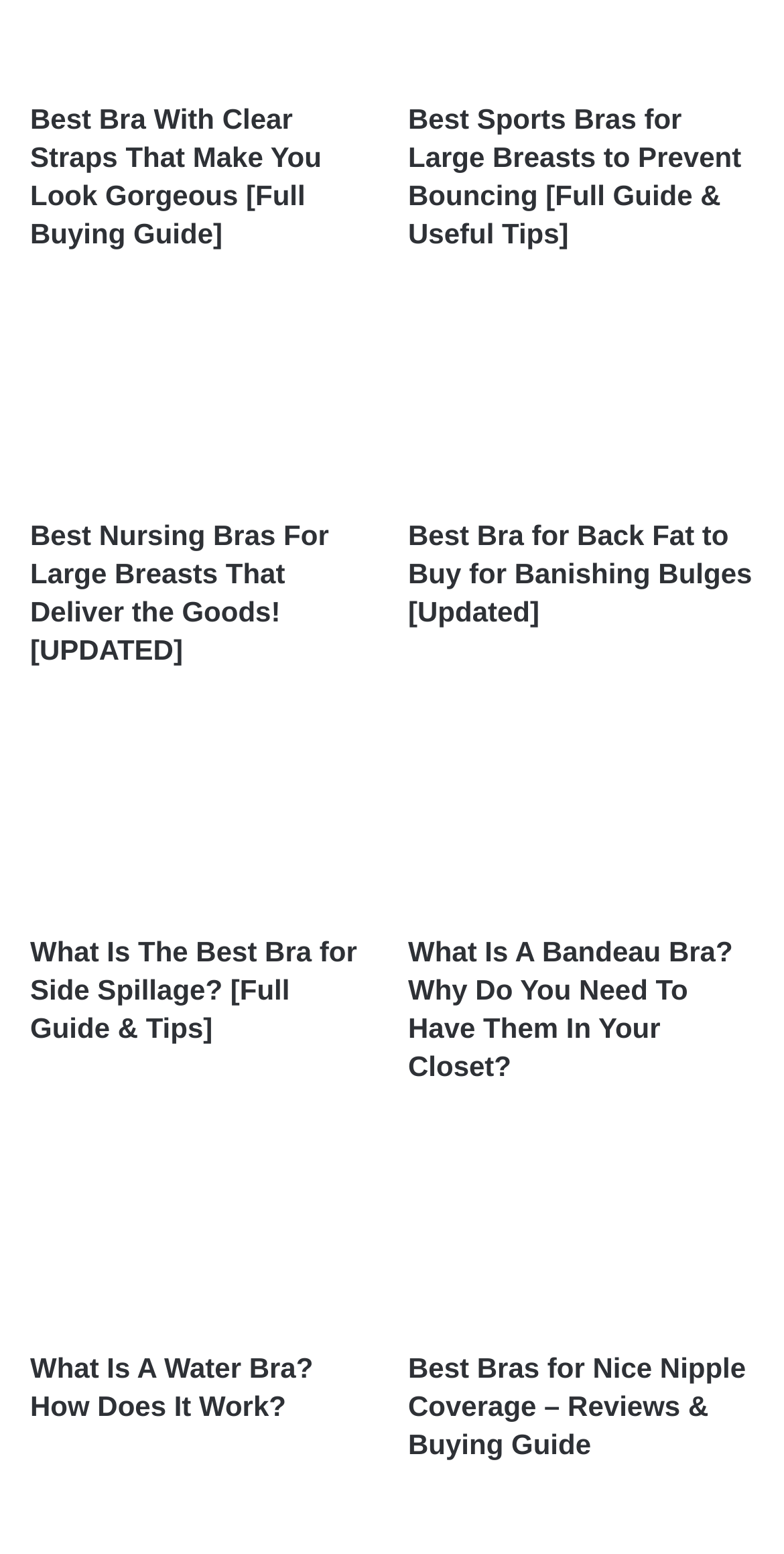Determine the bounding box coordinates of the region to click in order to accomplish the following instruction: "Learn about the best bra for side spillage". Provide the coordinates as four float numbers between 0 and 1, specifically [left, top, right, bottom].

[0.038, 0.602, 0.455, 0.672]